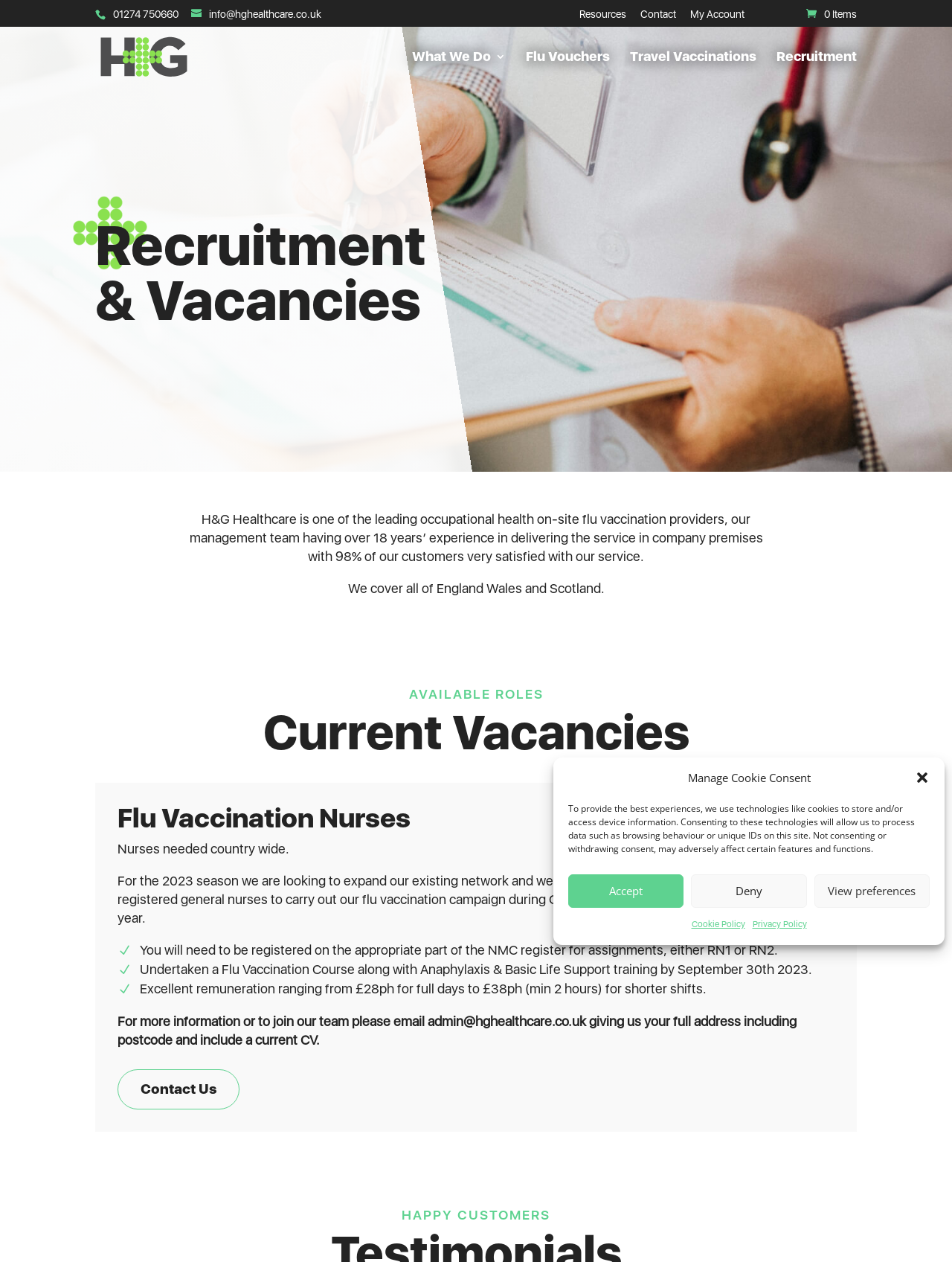What is the phone number of HG Healthcare?
Based on the visual, give a brief answer using one word or a short phrase.

01274 750660